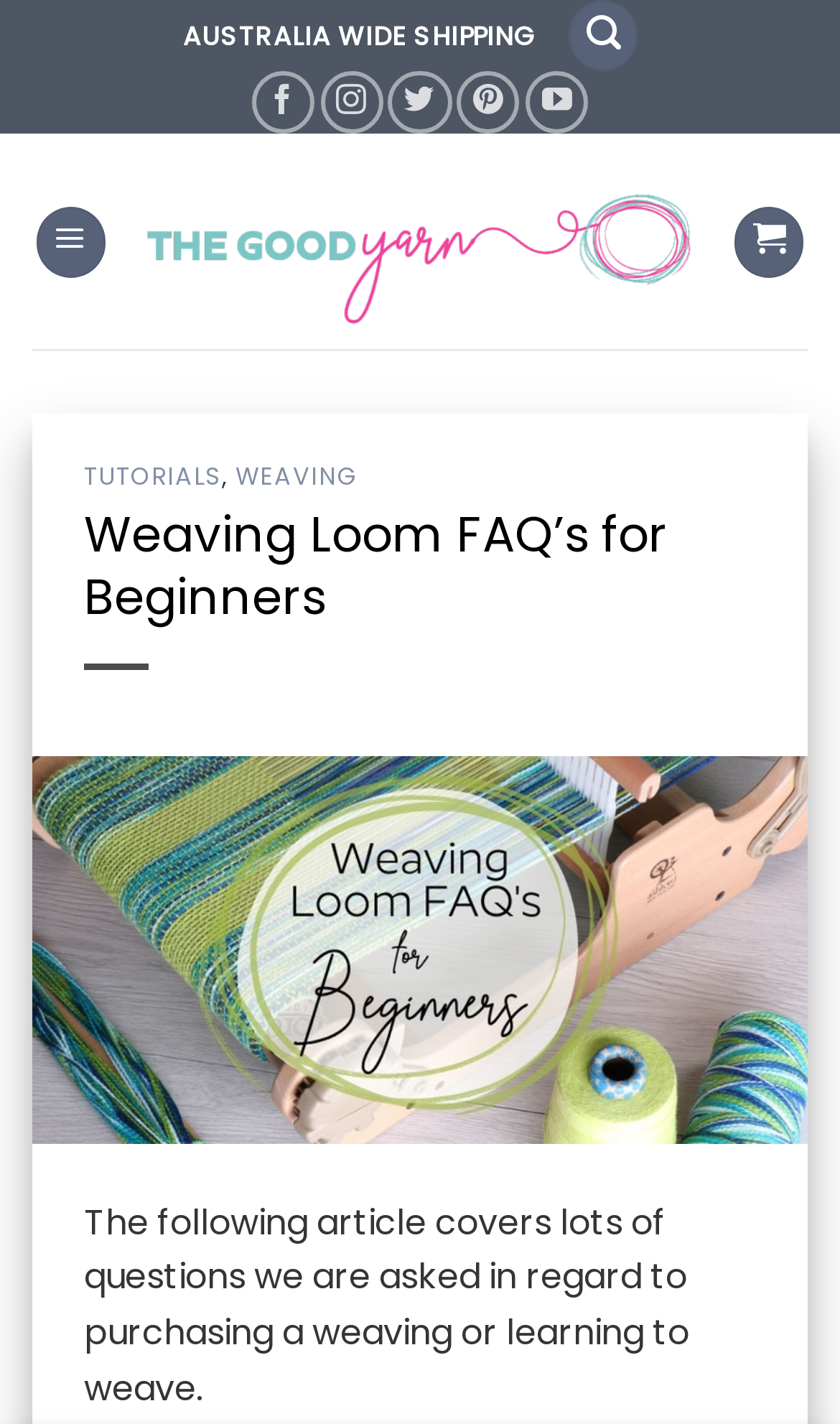Highlight the bounding box coordinates of the element you need to click to perform the following instruction: "Read tutorials on weaving."

[0.1, 0.323, 0.264, 0.347]